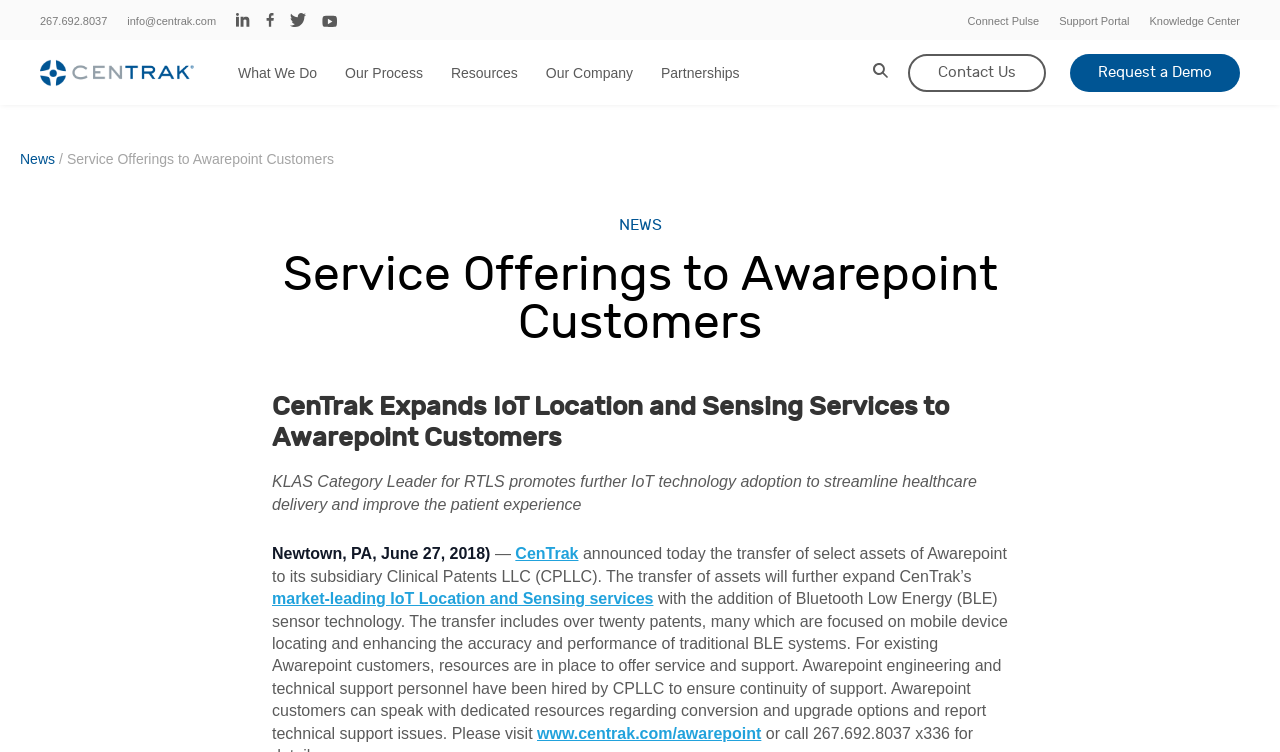Create an elaborate caption that covers all aspects of the webpage.

The webpage appears to be a news article or press release from CenTrak, a company that provides IoT location and sensing services. At the top of the page, there is a search box and a button with an image, followed by a row of links to contact information, including phone number and email. Below this, there are social media links to LinkedIn, Facebook, Twitter, and YouTube, each accompanied by an image.

The main content of the page is divided into sections. On the left side, there is a navigation menu with links to "News", "What We Do", "Our Process", "Resources", "Our Company", and "Partnerships". On the right side, there are links to "Connect Pulse", "Support Portal", and "Knowledge Center".

The main article is titled "Service Offerings to Awarepoint Customers" and has a subheading "CenTrak Expands IoT Location and Sensing Services to Awarepoint Customers". The article discusses how CenTrak is expanding its IoT location and sensing services to Awarepoint customers, promoting further IoT technology adoption to streamline healthcare delivery and improve the patient experience. The article includes several paragraphs of text, with links to CenTrak and its subsidiary Clinical Patents LLC (CPLLC).

At the bottom of the page, there are links to "Contact Us" and "Request a Demo", as well as a navigation menu that indicates the current page is "News" > "Service Offerings to Awarepoint Customers".